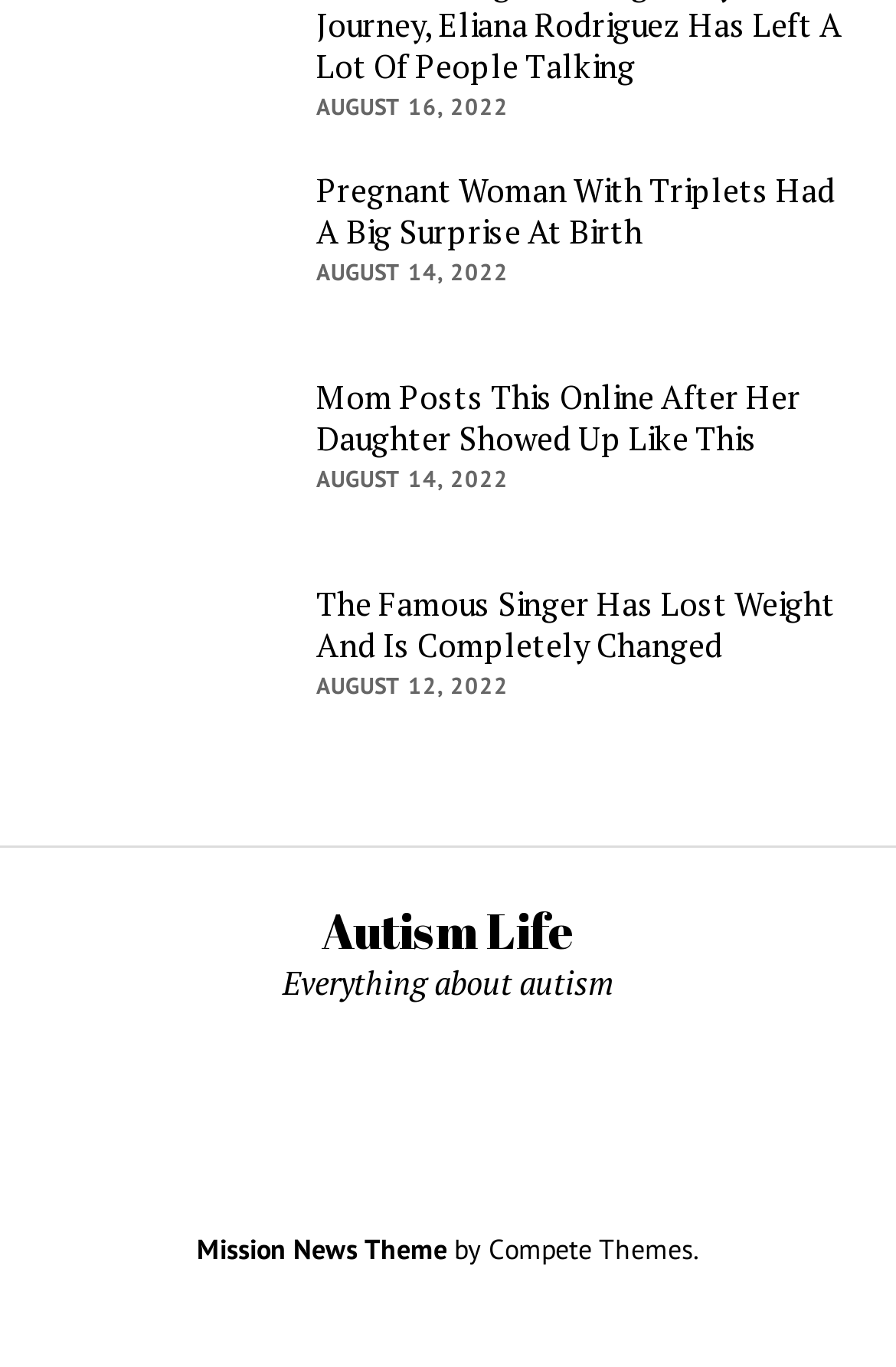Locate the bounding box of the UI element with the following description: "AusTimorFN".

None